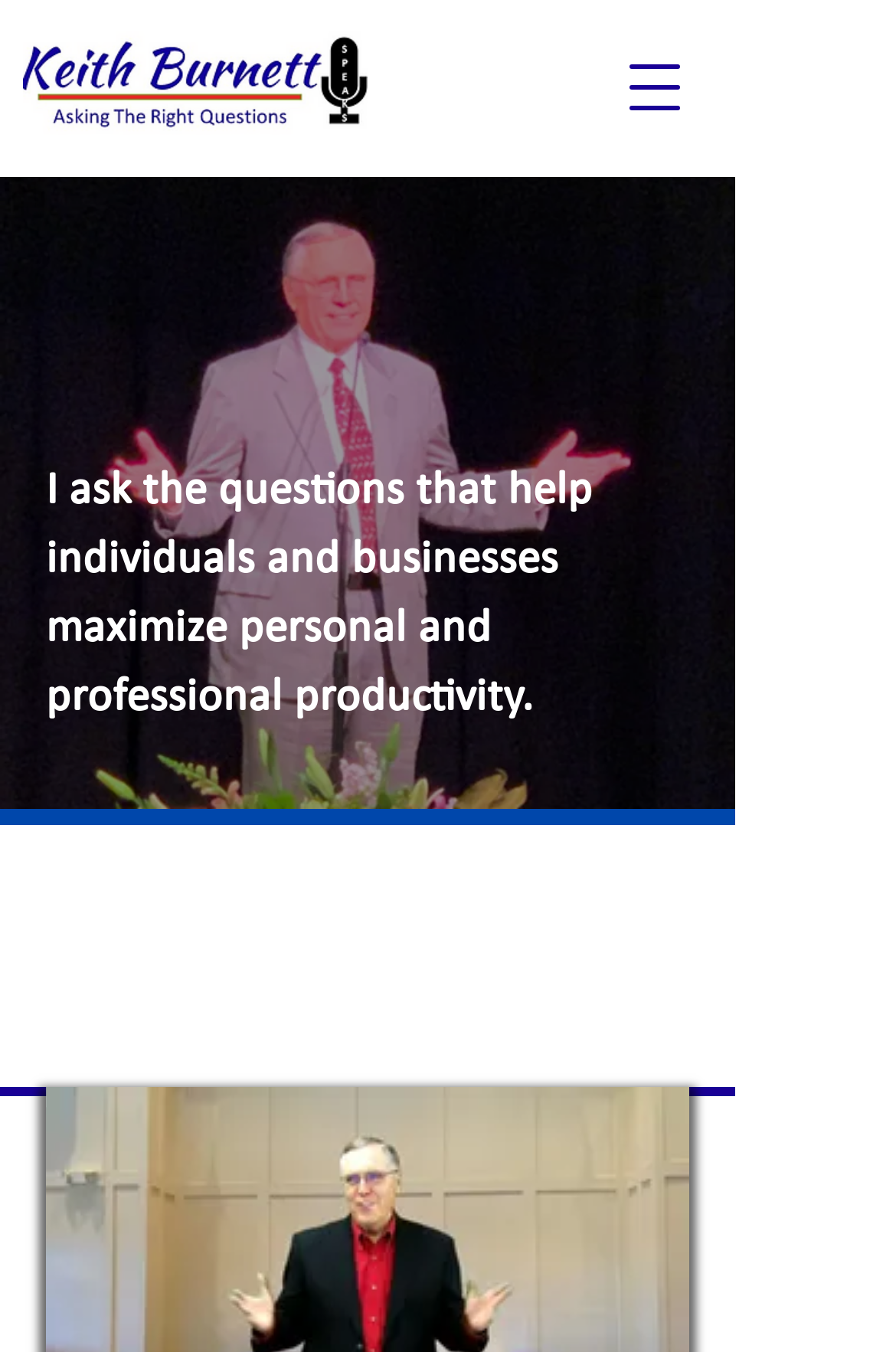Give an extensive and precise description of the webpage.

The webpage is about Keith Burnett, a motivational speaker. At the top left corner, there is a logo of Keith Burnett Speaks, which is an image linked to the website's homepage. 

On the top right corner, there is a button to open a navigation menu. Below the logo, there is a large background image that spans almost the entire width of the page, showcasing Keith Burnett in action.

In the middle of the page, there is a paragraph of text that summarizes Keith Burnett's work, stating that he asks questions to help individuals and businesses maximize their productivity. 

Below this text, there is a heading that reads "CATCH ME IN ACTION", which is likely a section title. This section appears to be related to Keith Burnett's speaker reel, as indicated by a region with that label.